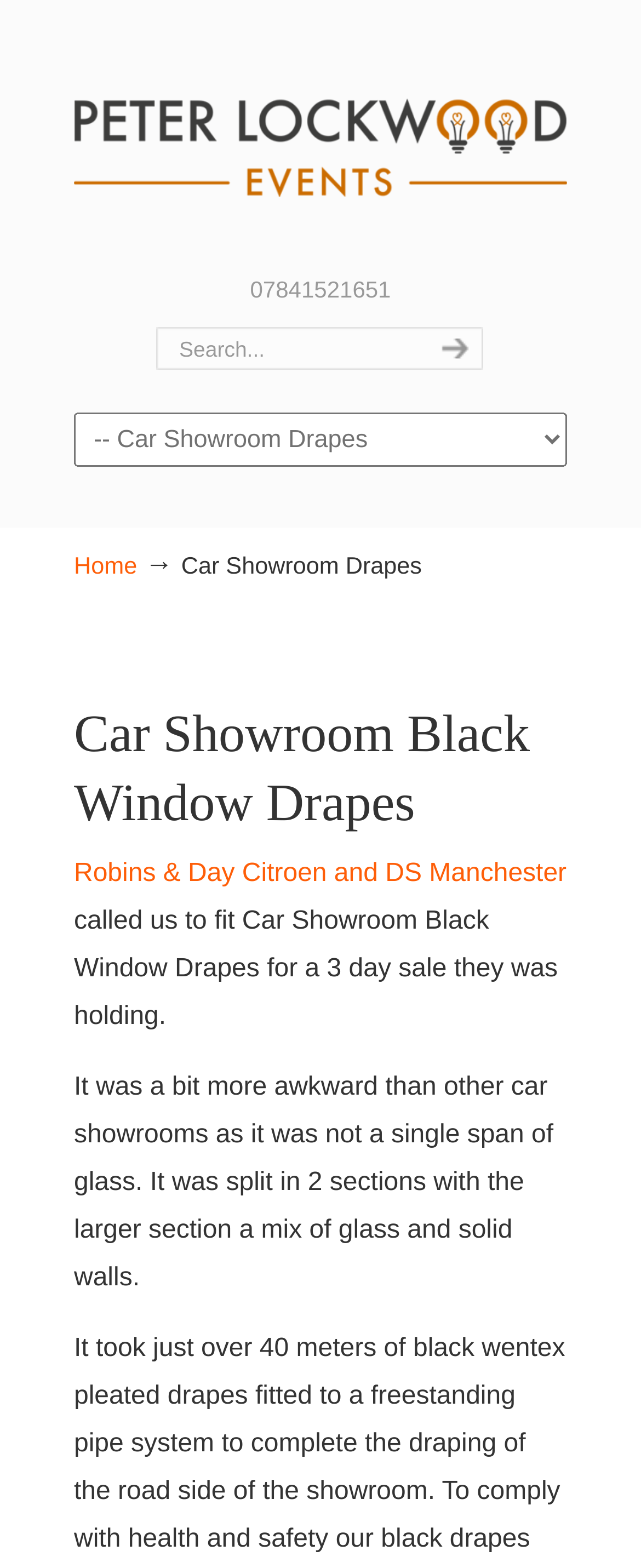How many sections of glass and solid walls are there?
Please provide a comprehensive answer based on the contents of the image.

I found this information by reading the static text element 'It was a bit more awkward than other car showrooms as it was not a single span of glass. It was split in 2 sections with the larger section a mix of glass and solid walls.' which mentions that the car showroom has 2 sections of glass and solid walls.